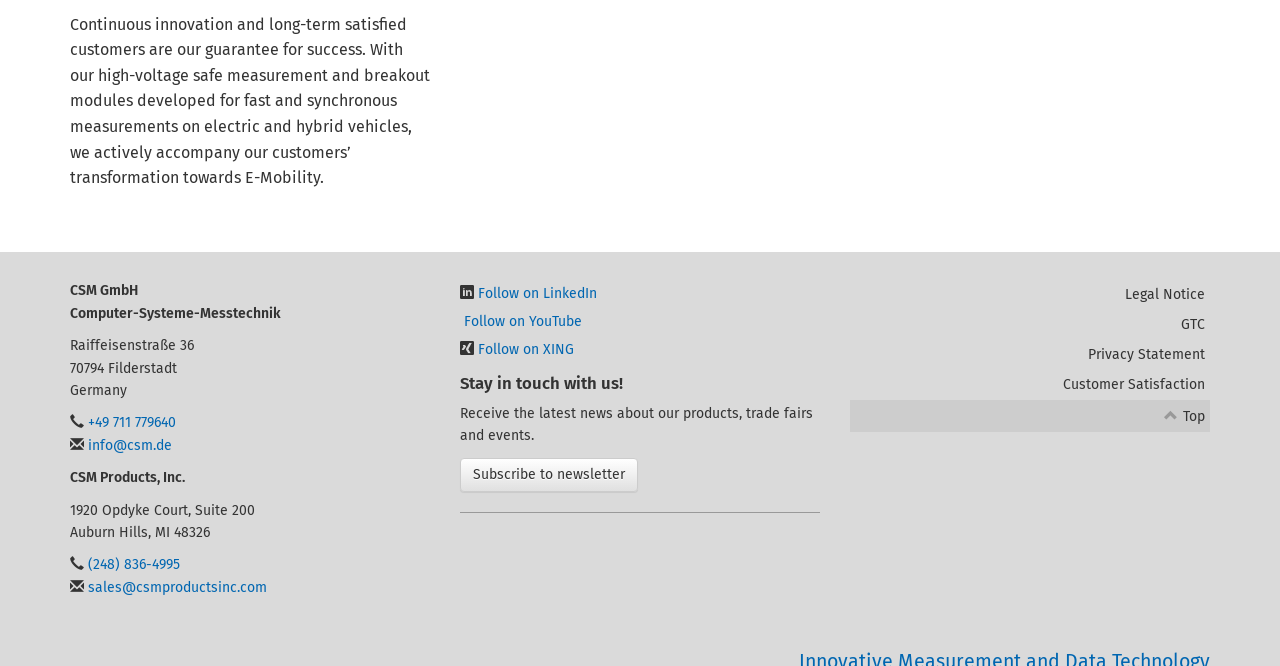Locate the bounding box coordinates of the element that should be clicked to execute the following instruction: "Follow on LinkedIn".

[0.37, 0.429, 0.466, 0.454]